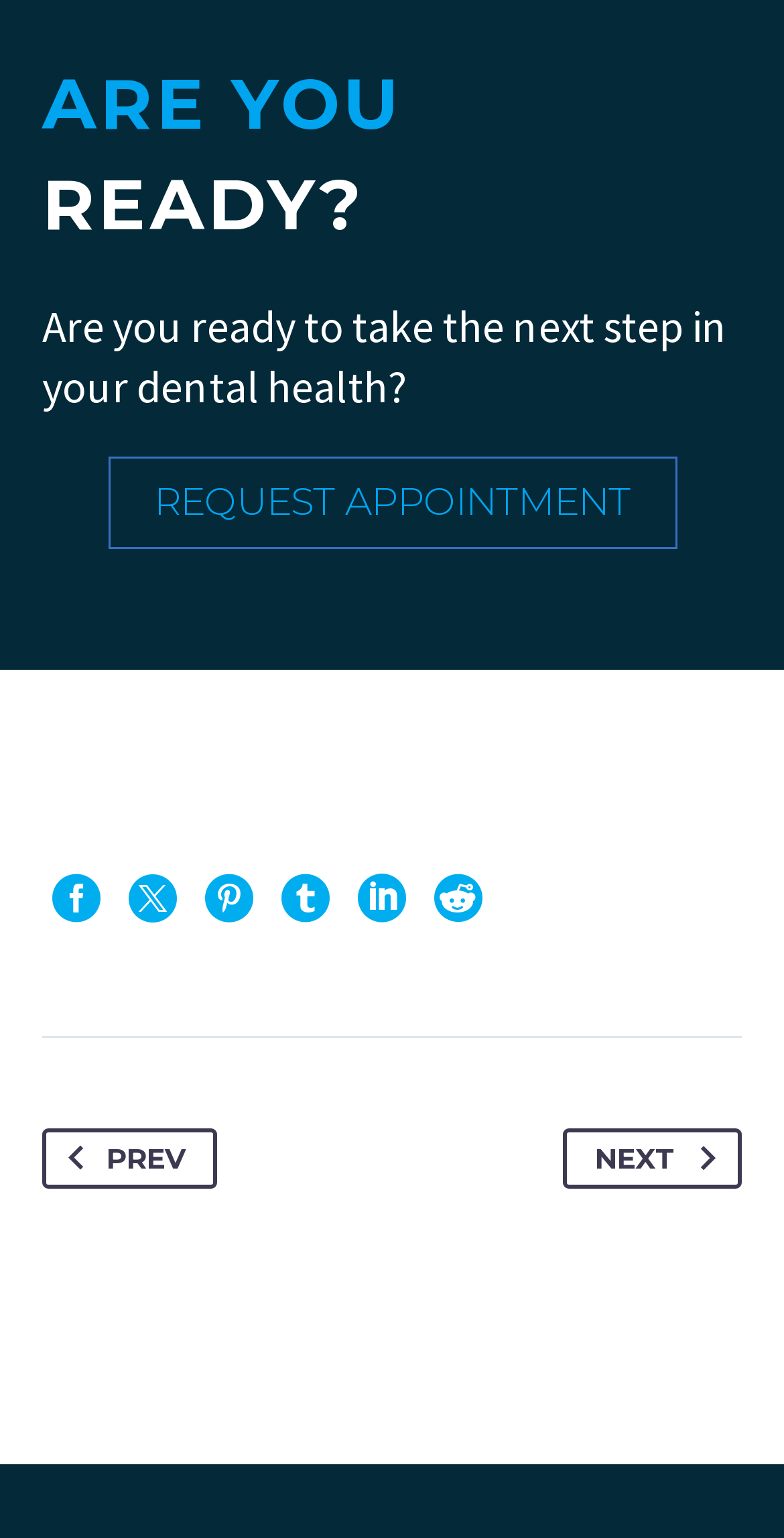Use a single word or phrase to answer the following:
What is the name of the person who wrote the first review?

Dennis Shingu